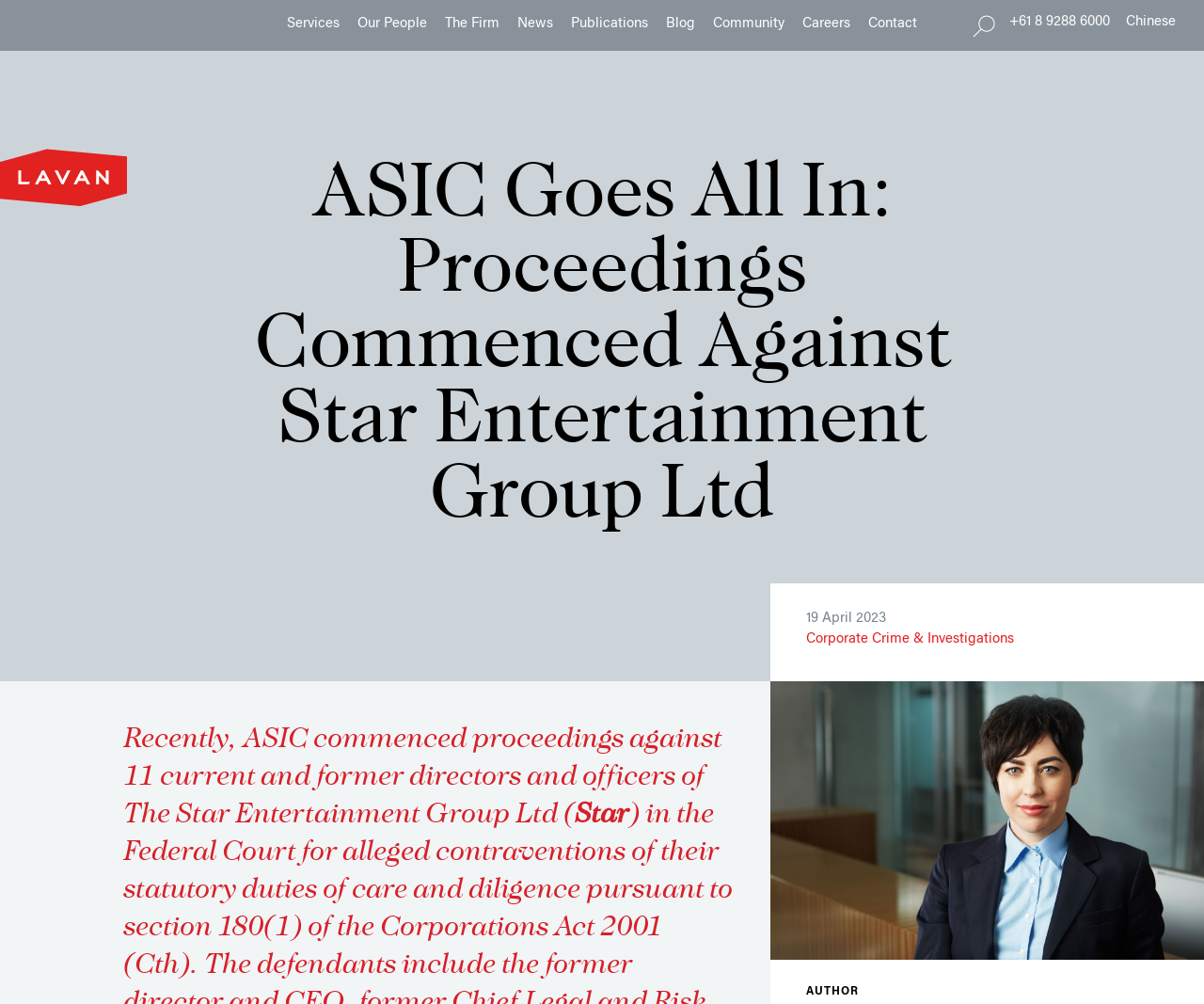Determine the main text heading of the webpage and provide its content.

ASIC Goes All In: Proceedings Commenced Against Star Entertainment Group Ltd